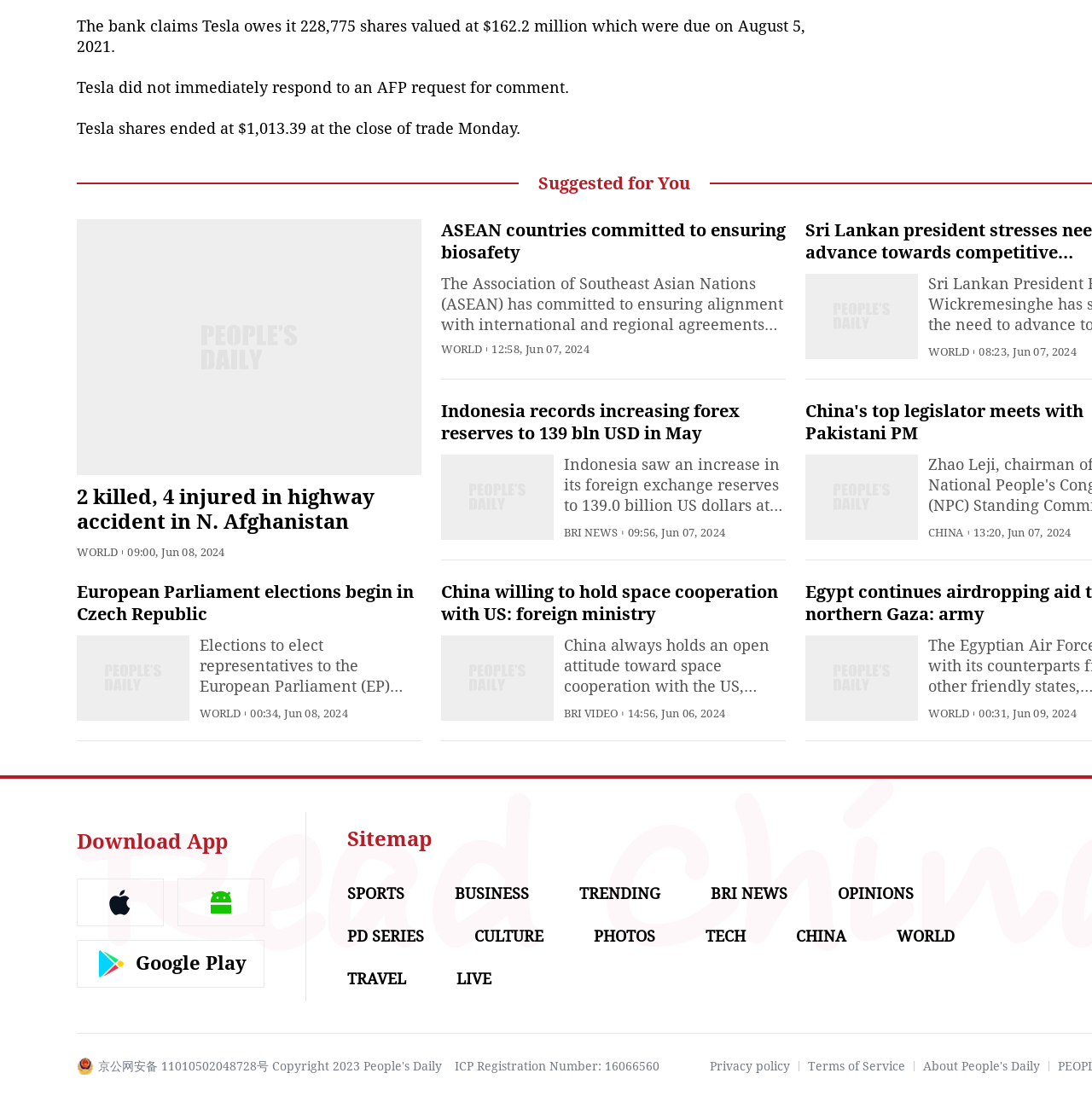Identify the bounding box coordinates of the element that should be clicked to fulfill this task: "Go to Home page". The coordinates should be provided as four float numbers between 0 and 1, i.e., [left, top, right, bottom].

None